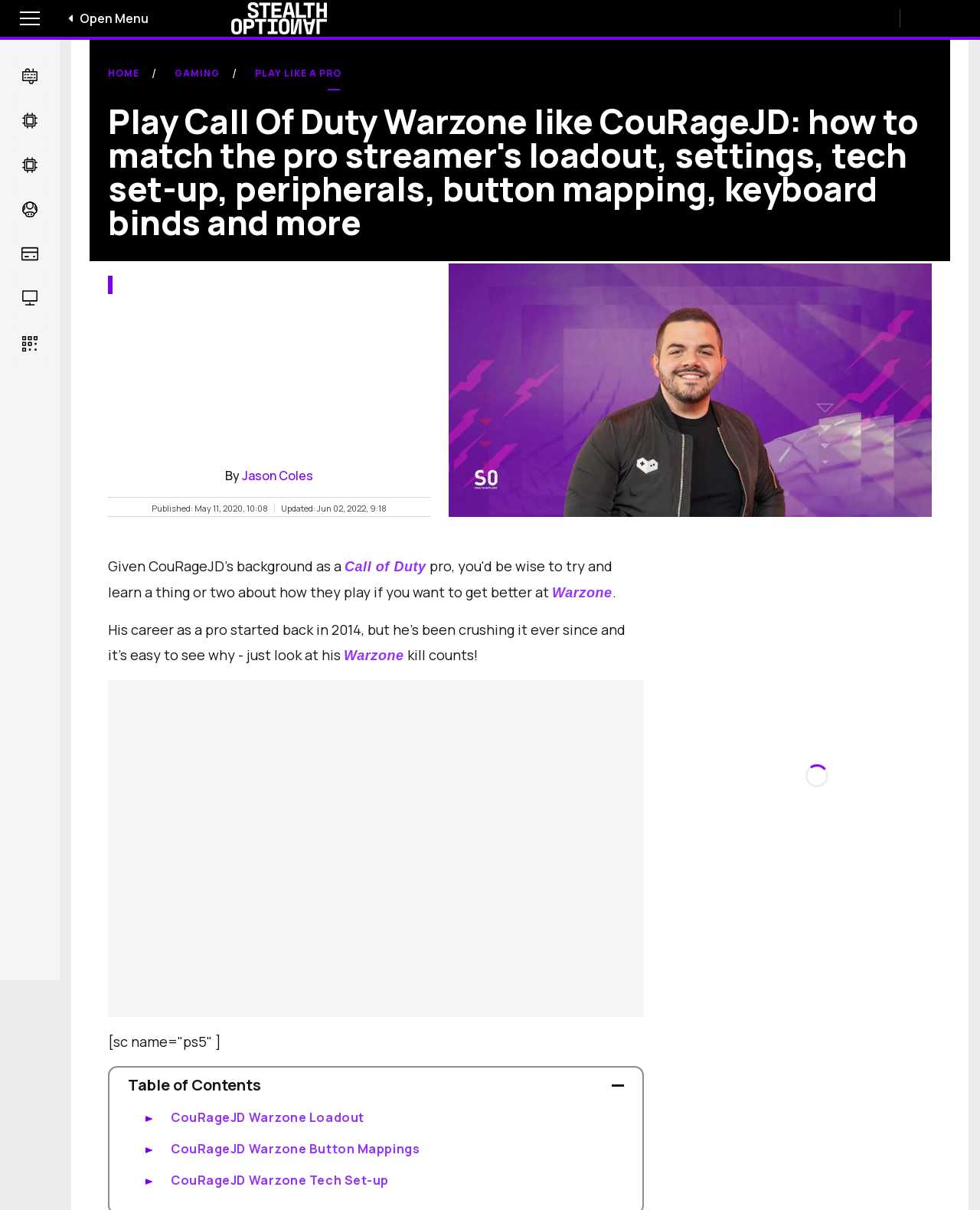Identify the bounding box coordinates for the element you need to click to achieve the following task: "View CouRageJD Warzone Loadout". Provide the bounding box coordinates as four float numbers between 0 and 1, in the form [left, top, right, bottom].

[0.174, 0.917, 0.372, 0.93]